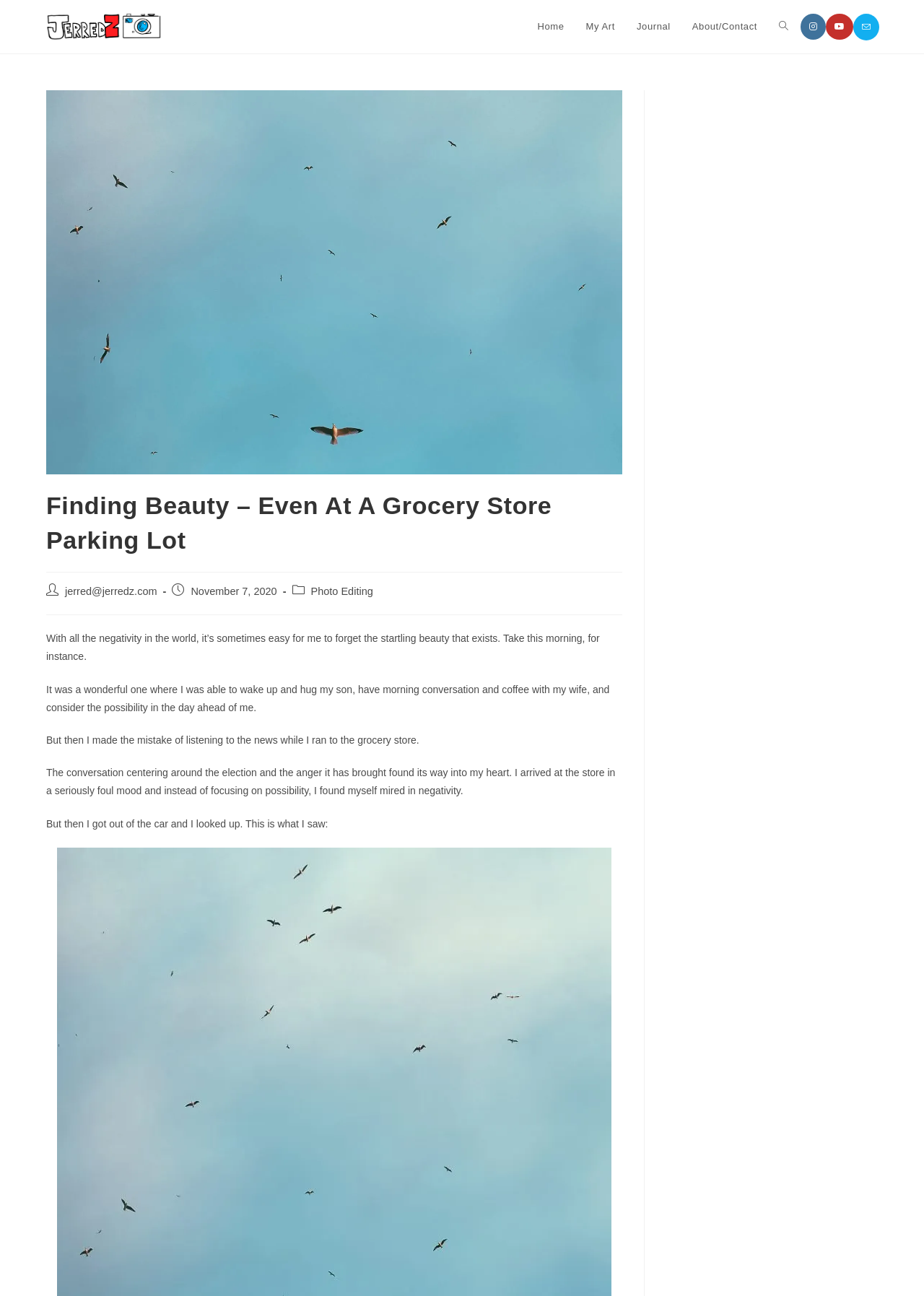Could you specify the bounding box coordinates for the clickable section to complete the following instruction: "Go to My Art page"?

[0.622, 0.0, 0.677, 0.041]